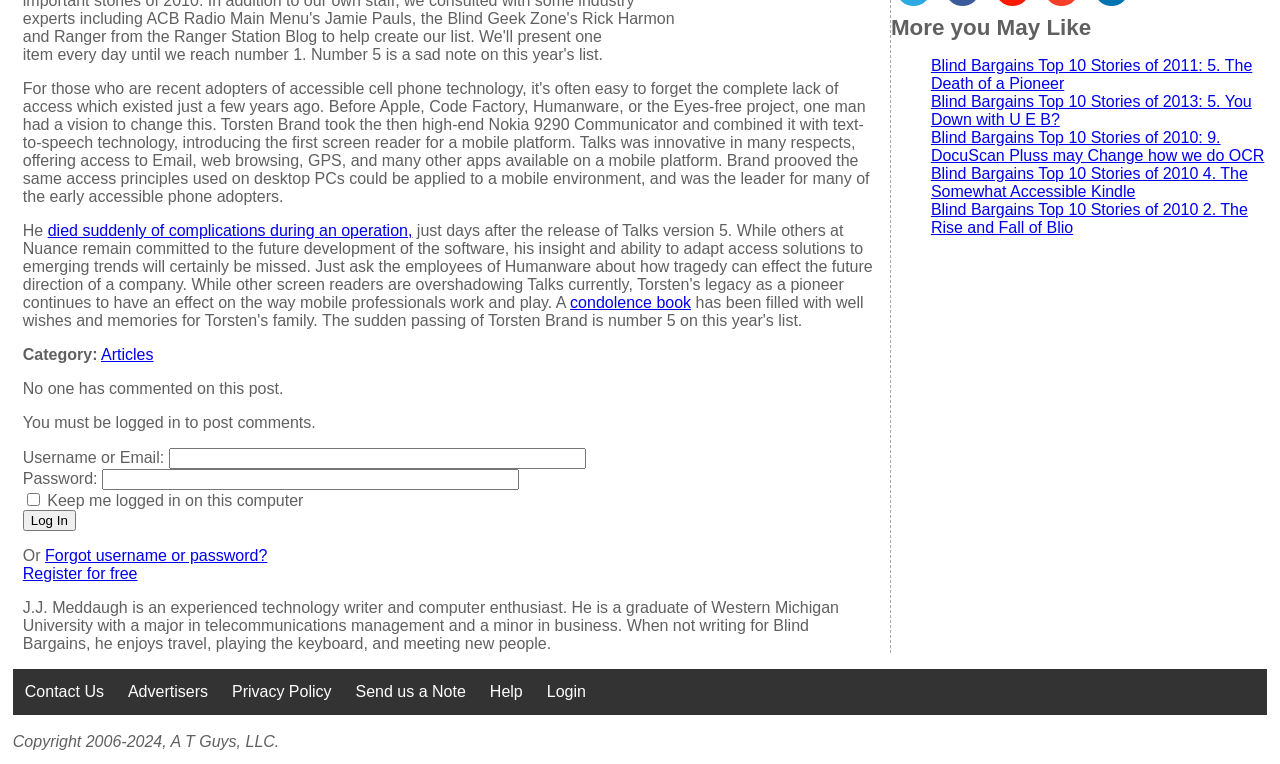From the webpage screenshot, predict the bounding box coordinates (top-left x, top-left y, bottom-right x, bottom-right y) for the UI element described here: Contact Us

[0.01, 0.876, 0.091, 0.936]